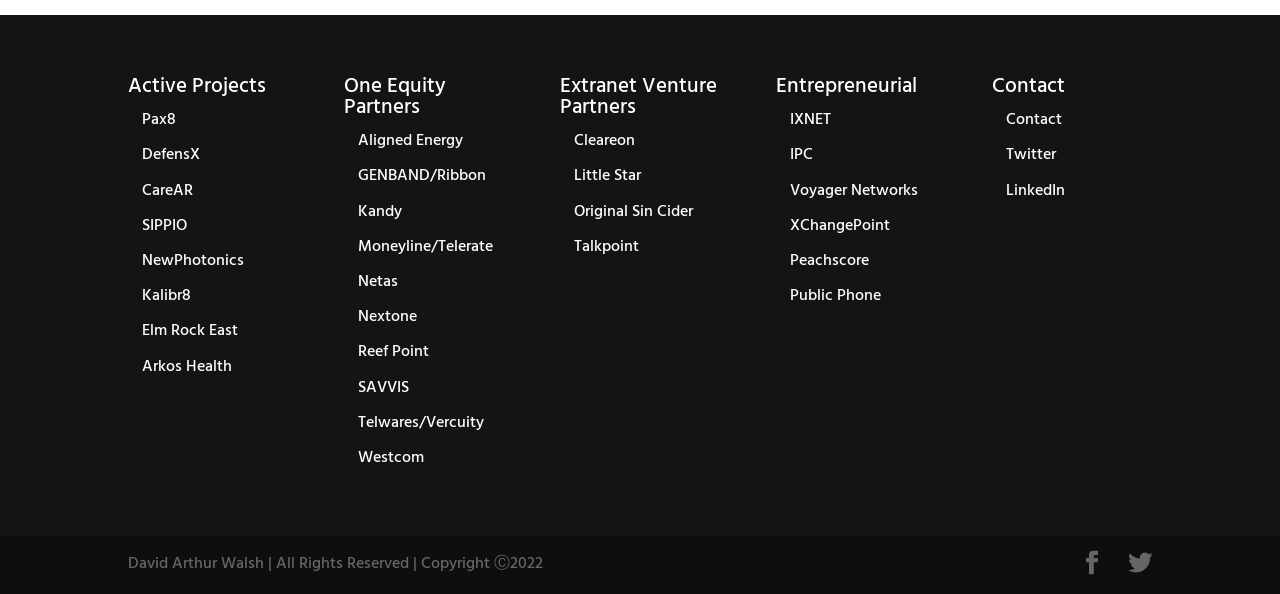Please identify the coordinates of the bounding box for the clickable region that will accomplish this instruction: "Click on Active Projects".

[0.1, 0.118, 0.208, 0.174]